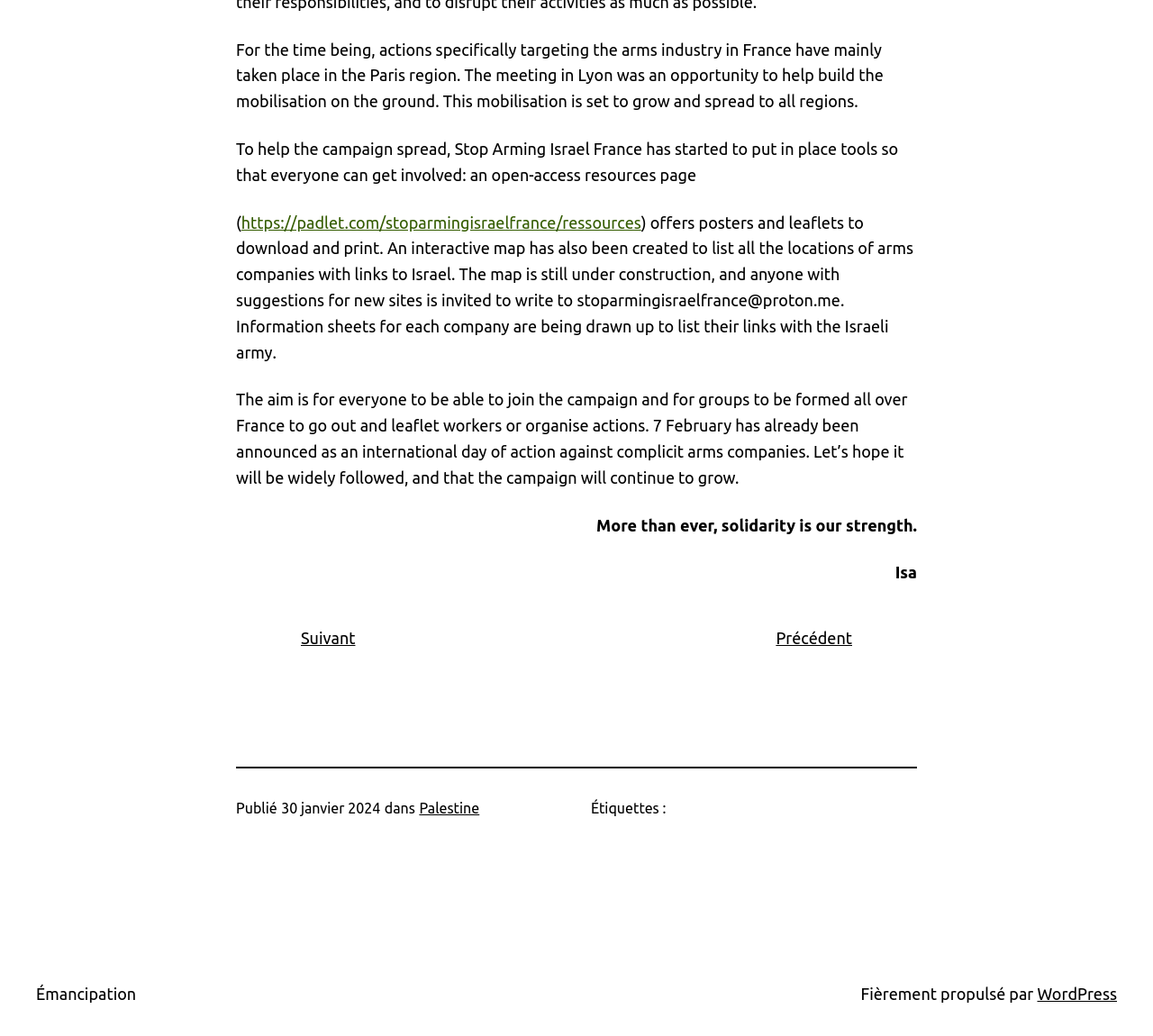Answer succinctly with a single word or phrase:
What is the purpose of the interactive map?

List arms companies with links to Israel